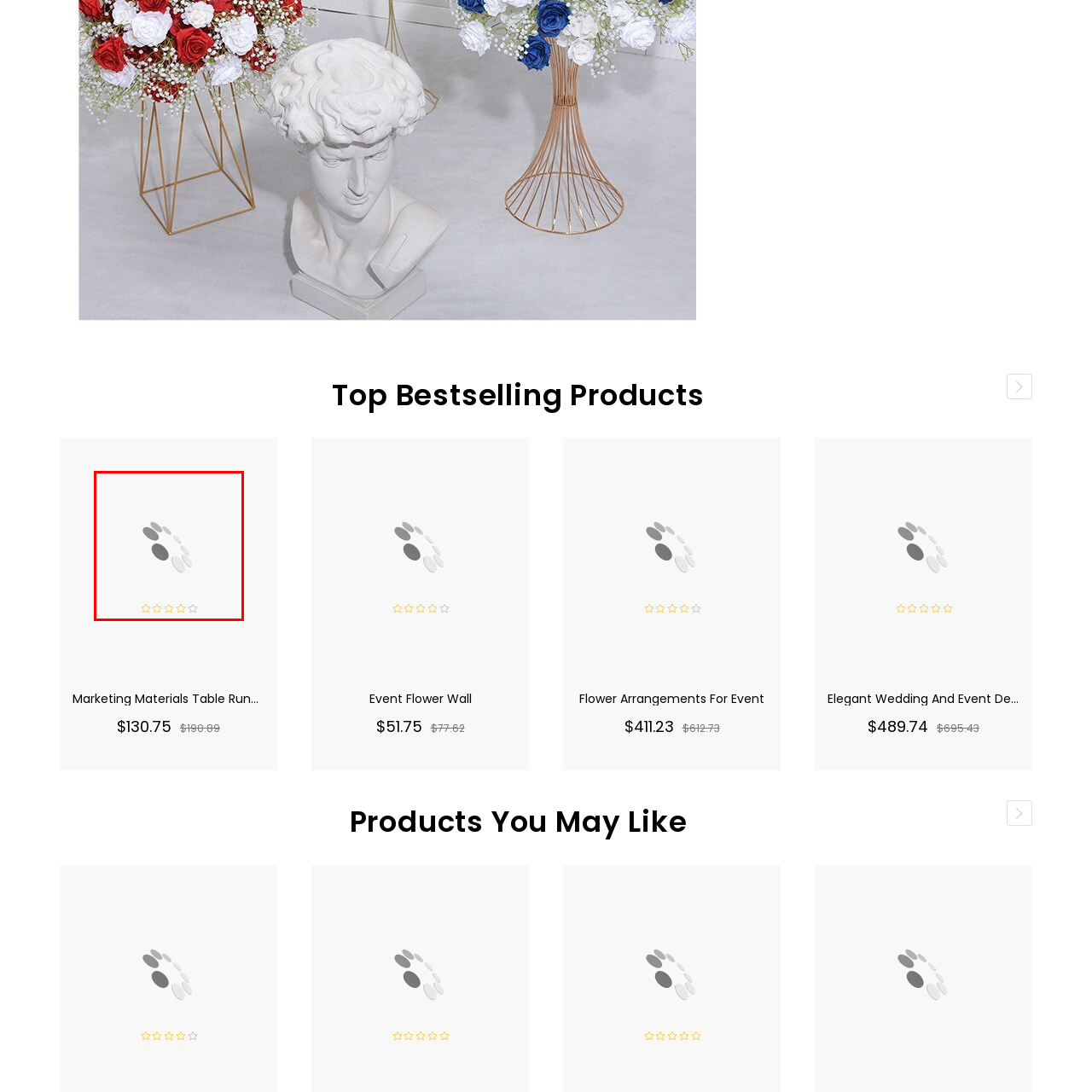What is the purpose of the button below the image?
Examine the image enclosed within the red bounding box and provide a comprehensive answer relying on the visual details presented in the image.

The caption states that below the image, there is a button available for users to conveniently add the product to their cart, enabling a seamless shopping experience.